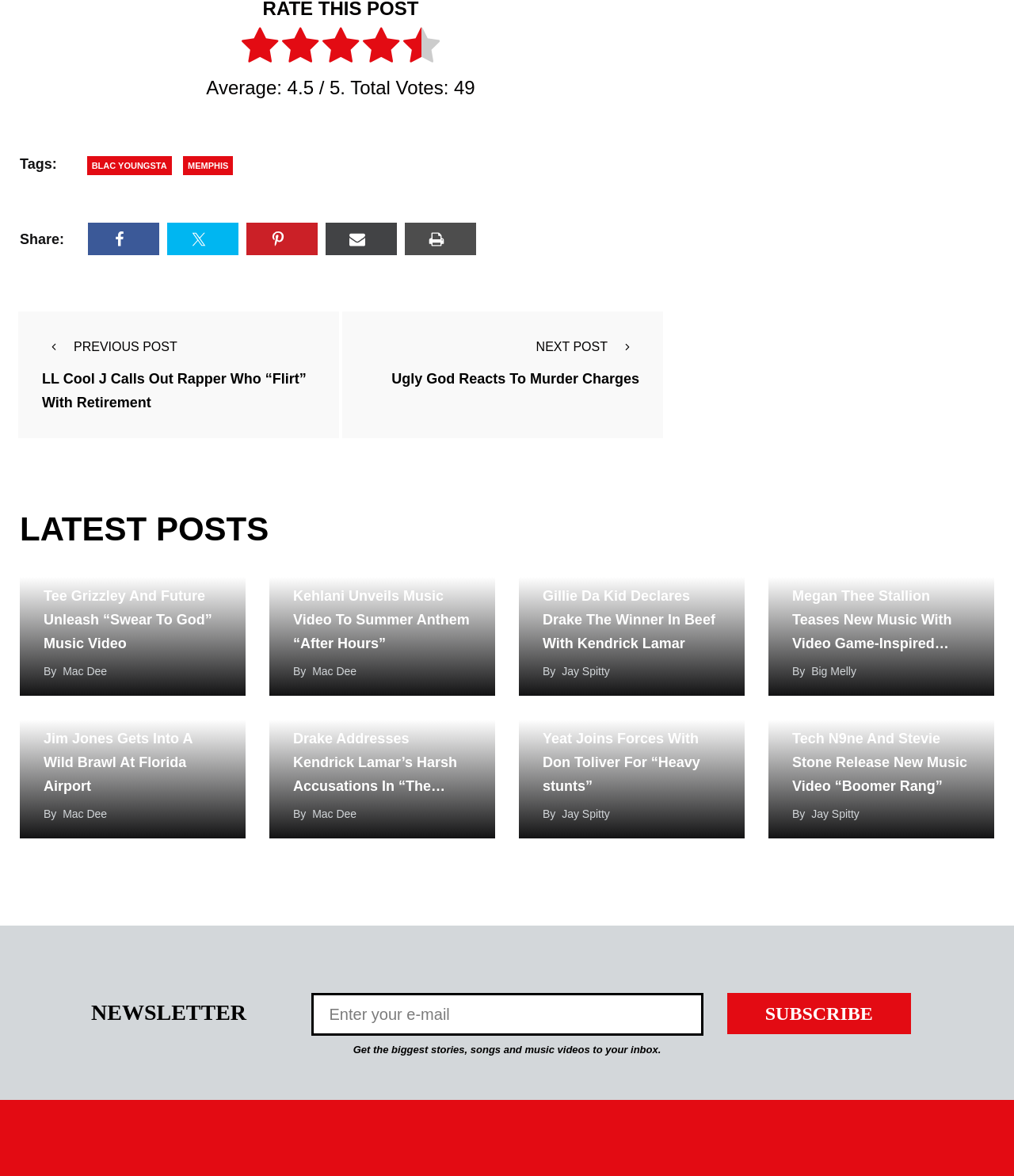Find the bounding box coordinates for the area that should be clicked to accomplish the instruction: "Enter your email in the newsletter input field".

[0.307, 0.844, 0.693, 0.881]